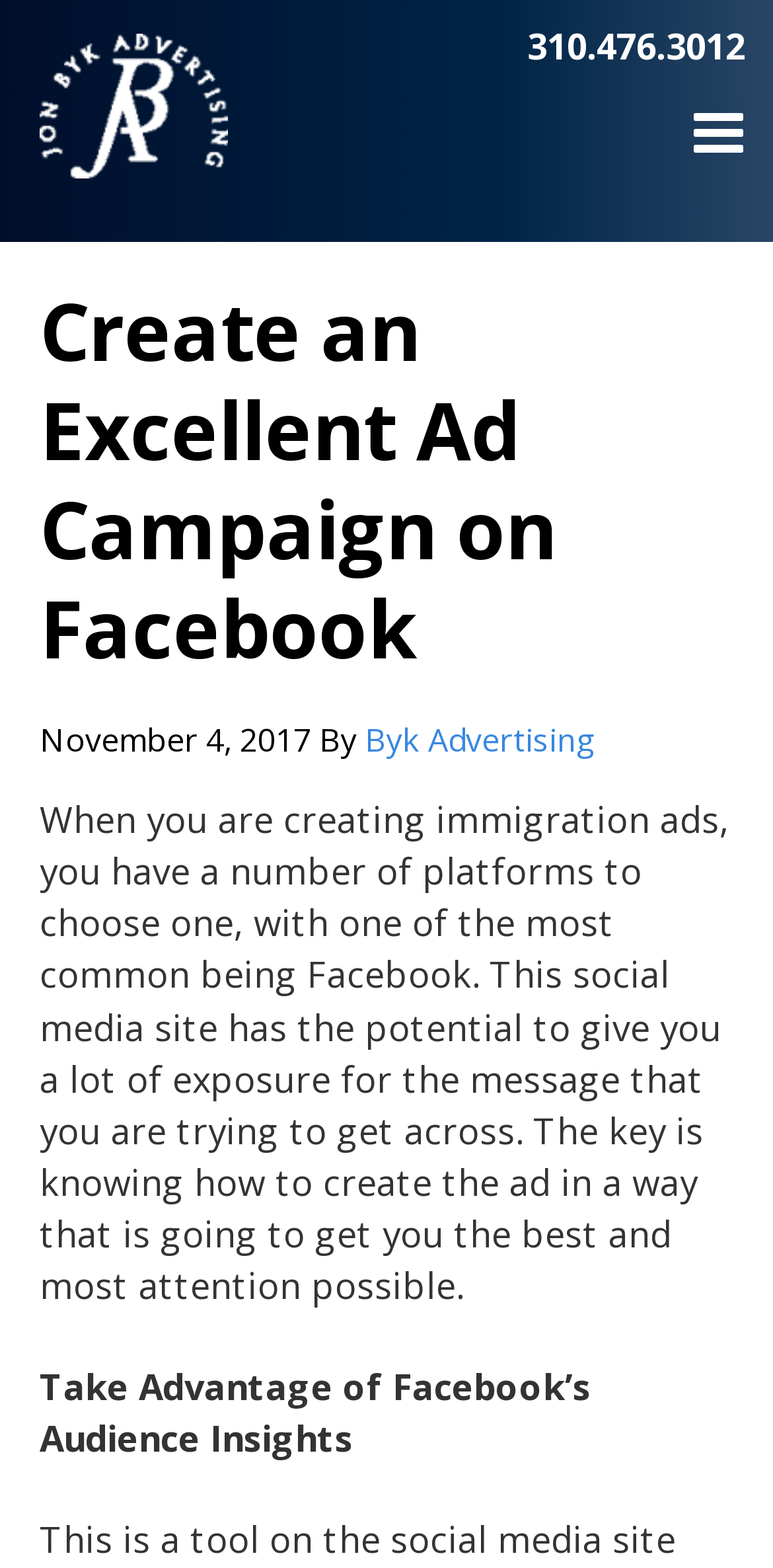Using the information in the image, give a detailed answer to the following question: What is the advantage of using Facebook for immigration ads?

According to the webpage, Facebook has the potential to give a lot of exposure for the message that is being tried to be conveyed, making it a suitable platform for immigration ads.